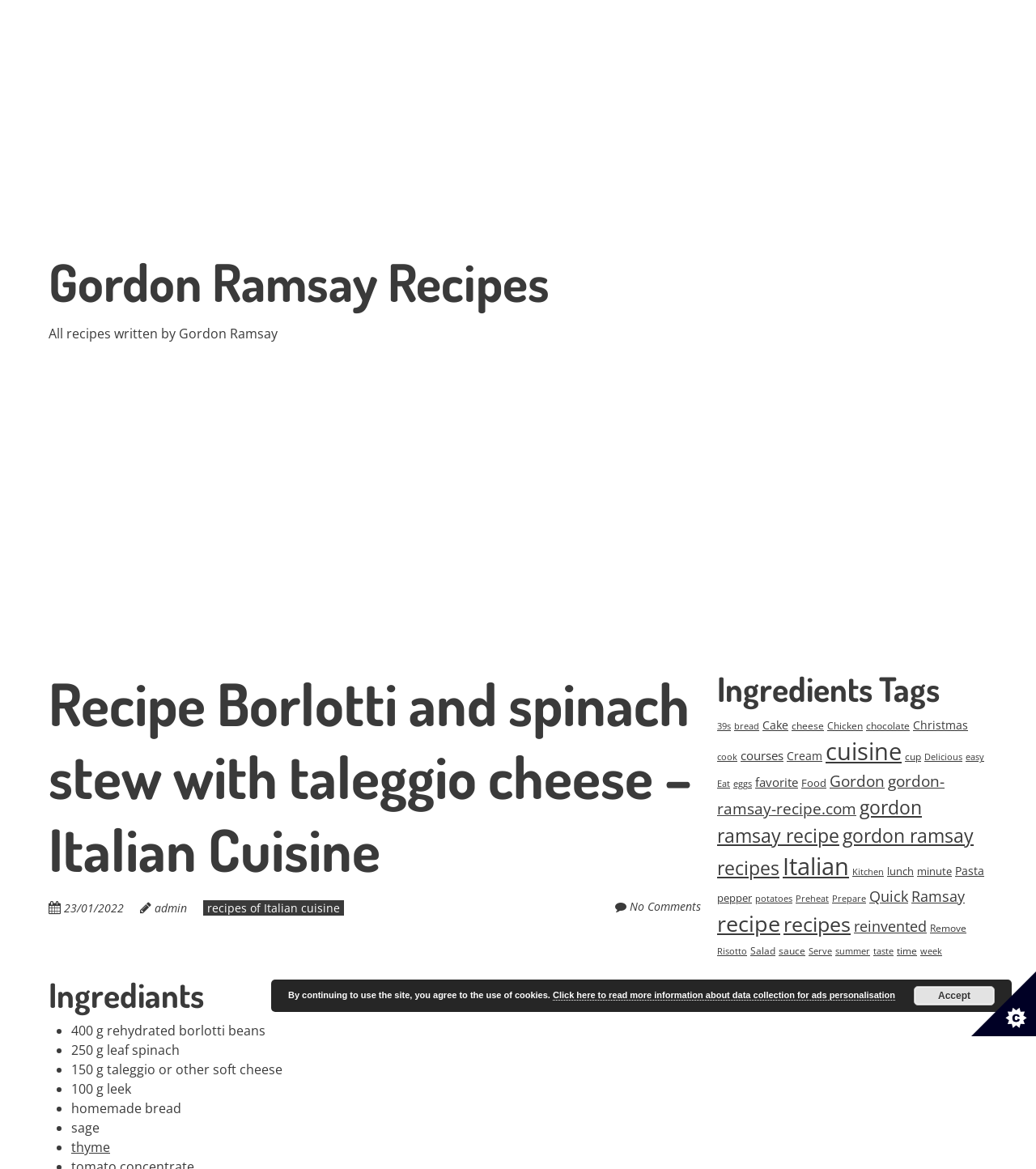Given the element description alt="Ryan Shaw", specify the bounding box coordinates of the corresponding UI element in the format (top-left x, top-left y, bottom-right x, bottom-right y). All values must be between 0 and 1.

None